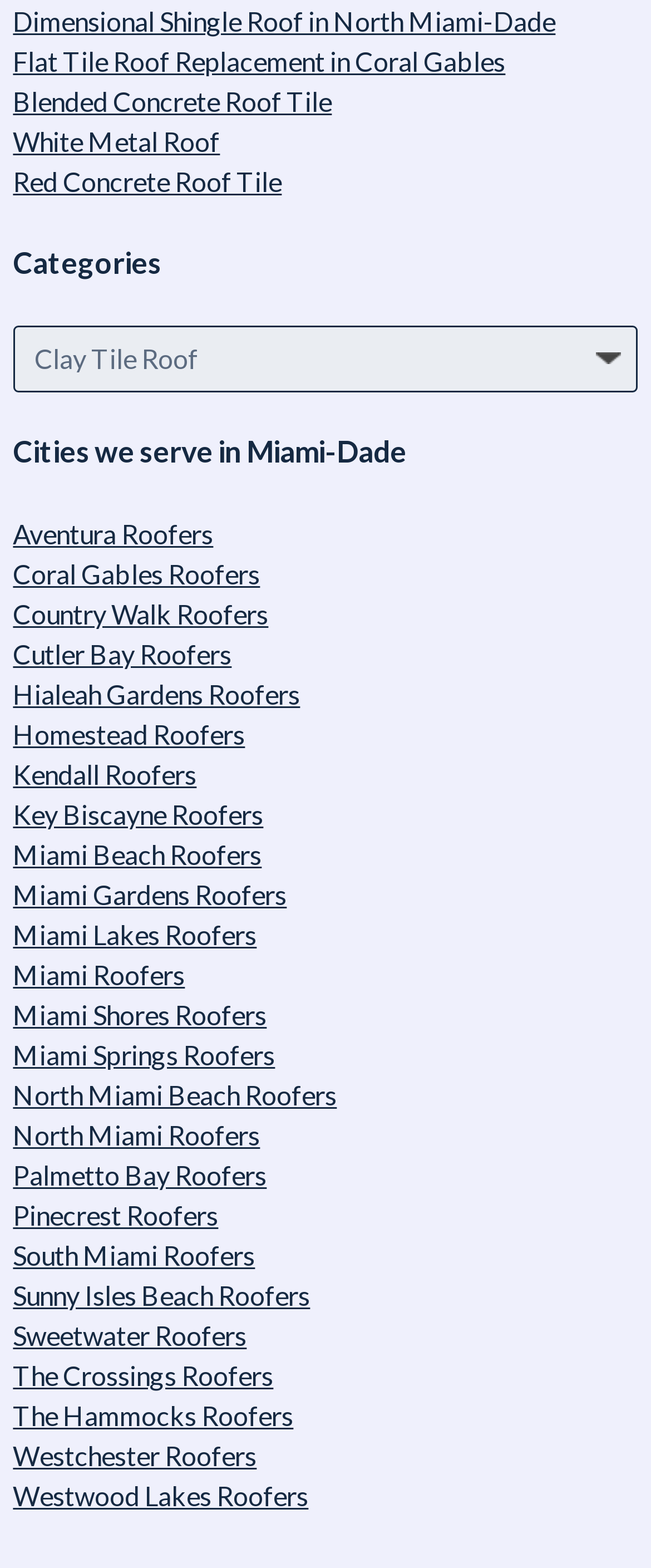Find the bounding box coordinates for the HTML element specified by: "Blended Concrete Roof Tile".

[0.02, 0.055, 0.51, 0.075]